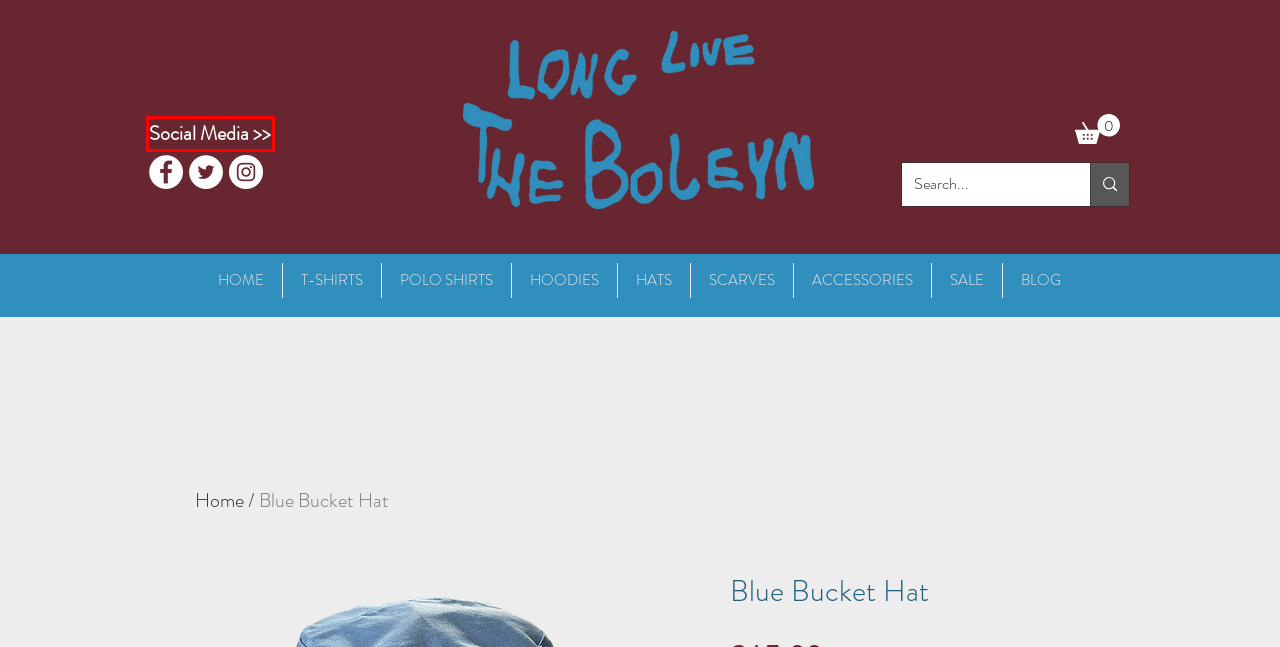Review the screenshot of a webpage which includes a red bounding box around an element. Select the description that best fits the new webpage once the element in the bounding box is clicked. Here are the candidates:
A. Long Live The Boleyn | Polo Shirts
B. Cart | Long Live The Boleyn
C. BLOG | Long Live The Boleyn
D. FAQS | Long Live The Boleyn
E. TERMS & CONDITIONS | Long Live The Boleyn
F. SALE | Long Live The Boleyn
G. HOME | Long Live The Boleyn
H. Long Live The Boleyn | Hats

G